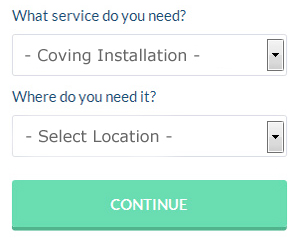Provide a comprehensive description of the image.

The image features a service selection interface for a coving installation project. It includes two dropdown menus designed to guide users through choosing their specific needs. The first menu prompts users to select the type of service they require, with the default option indicating "Coving Installation." The second menu asks for the preferred location, prompting users to specify where they would like the installation to take place. Below these options, a prominent green button labeled "CONTINUE" encourages users to proceed with their selections, playing a crucial role in the navigation process for those seeking coving services in their area. This interface is designed to streamline the booking process for coving installations, ensuring that users have a straightforward path to secure the services they need.